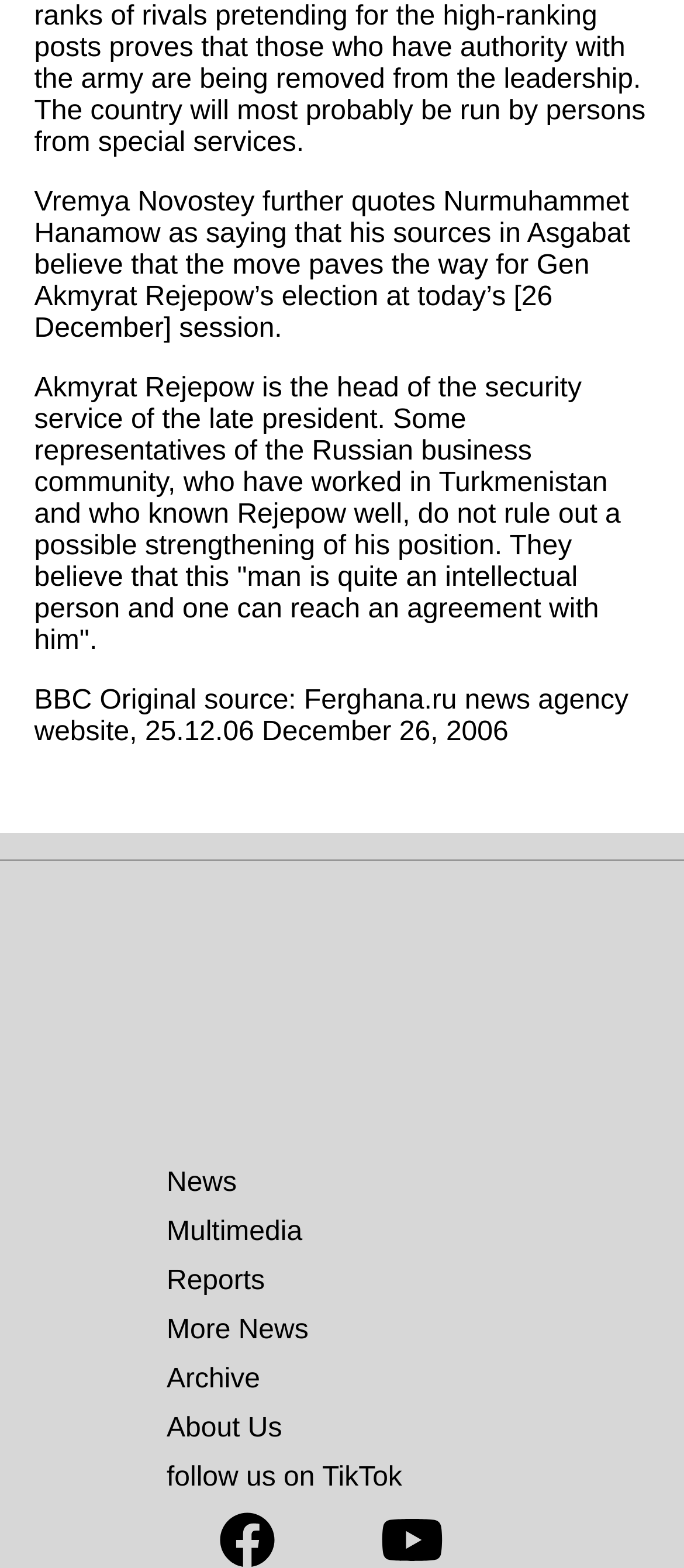What is the topic of the article?
Based on the screenshot, answer the question with a single word or phrase.

Turkmenistan politics